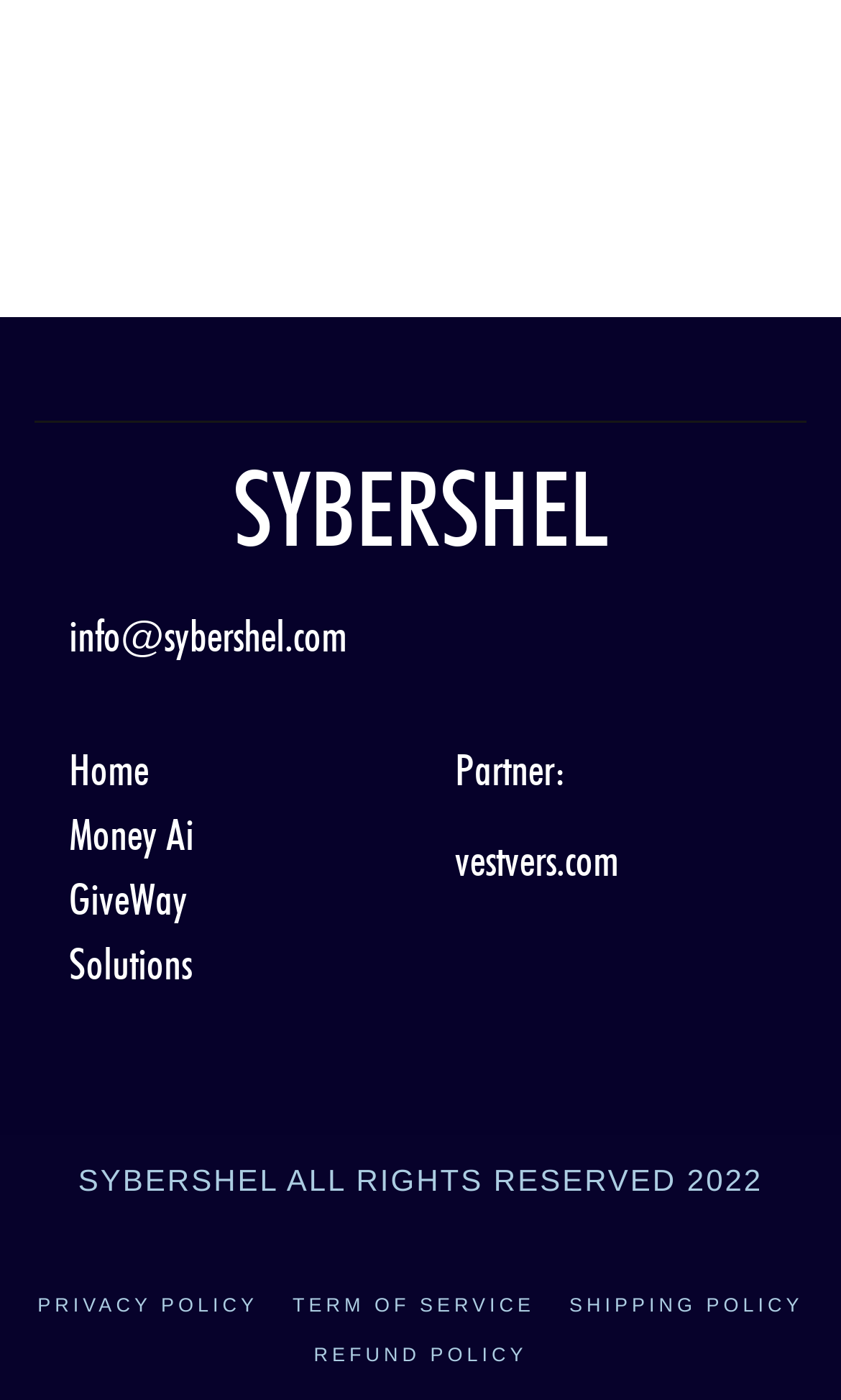Determine the bounding box coordinates for the HTML element mentioned in the following description: "Privacy Policy". The coordinates should be a list of four floats ranging from 0 to 1, represented as [left, top, right, bottom].

[0.045, 0.916, 0.307, 0.95]